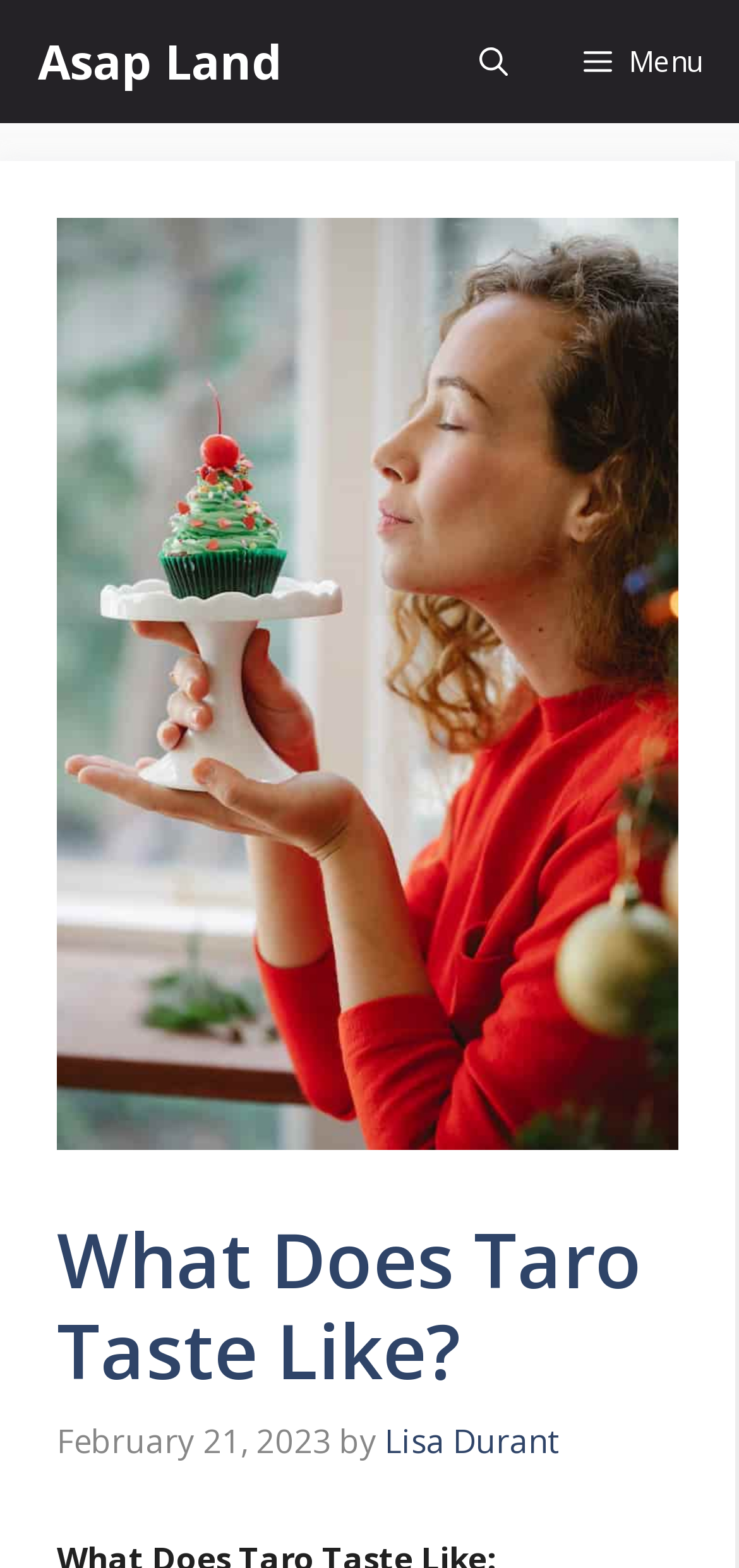Determine the bounding box coordinates of the UI element described by: "aria-label="Open search"".

[0.597, 0.0, 0.738, 0.079]